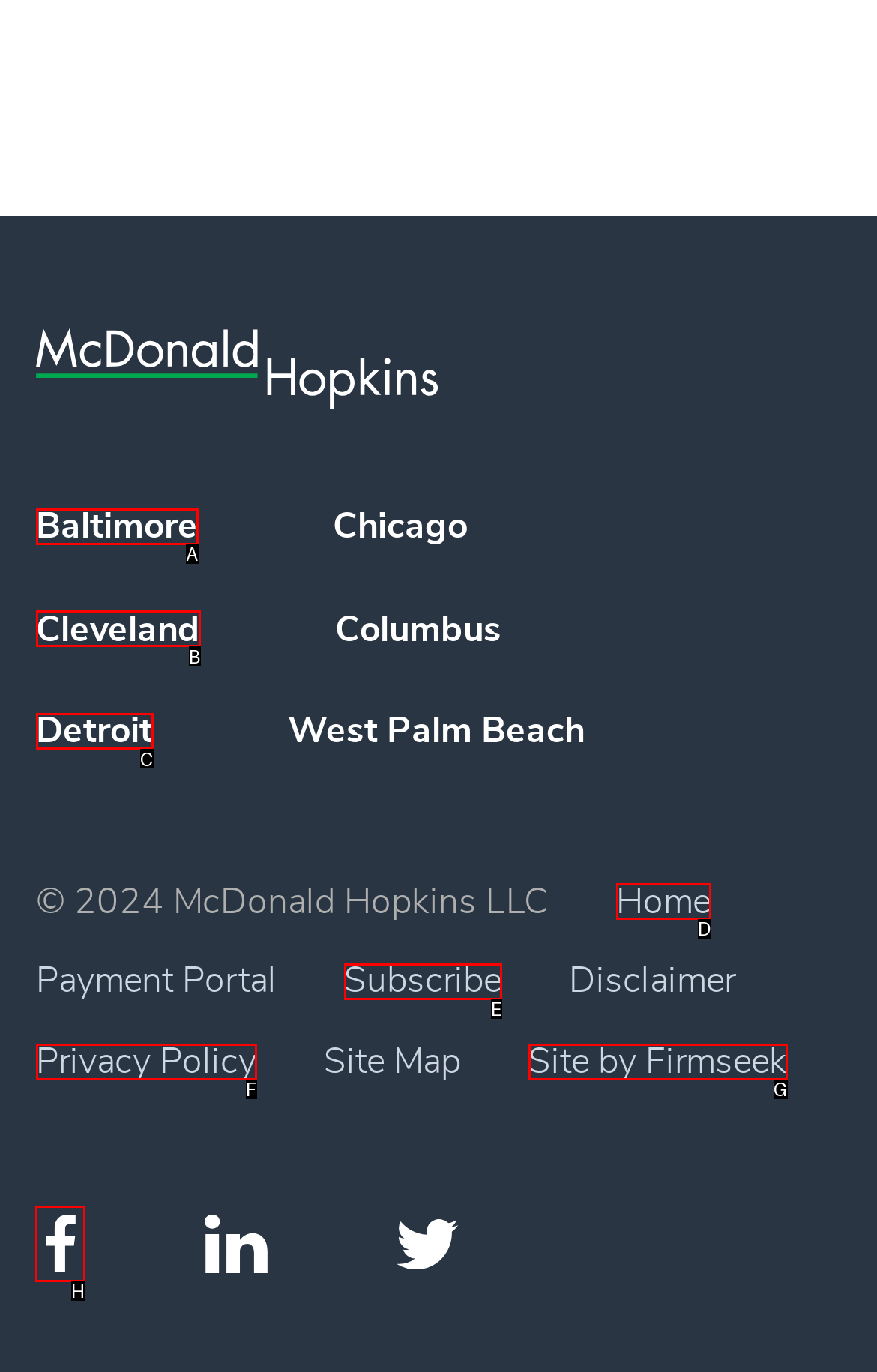To complete the task: Follow McDonald Hopkins on Facebook, select the appropriate UI element to click. Respond with the letter of the correct option from the given choices.

H